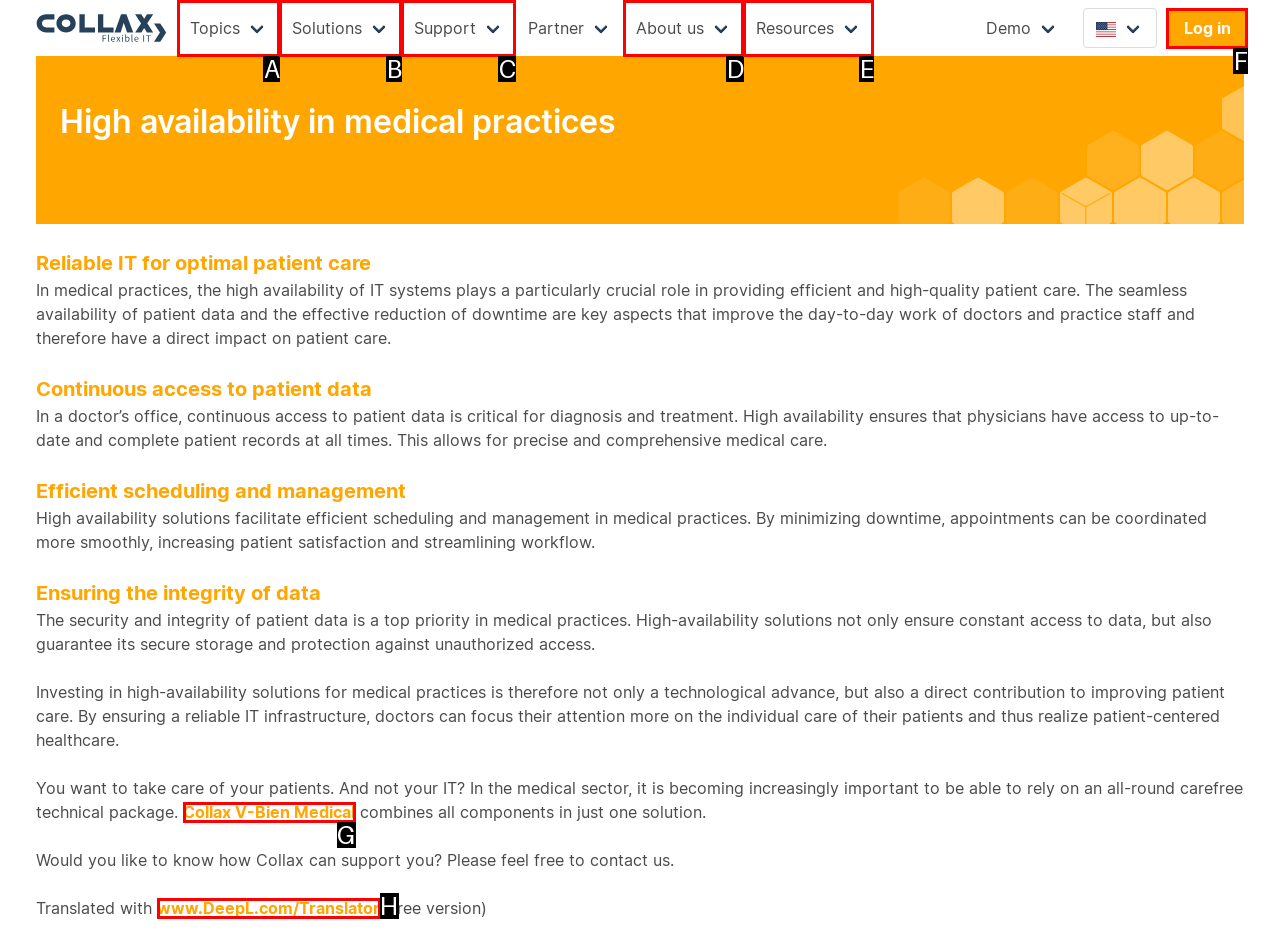Using the description: About us, find the corresponding HTML element. Provide the letter of the matching option directly.

D